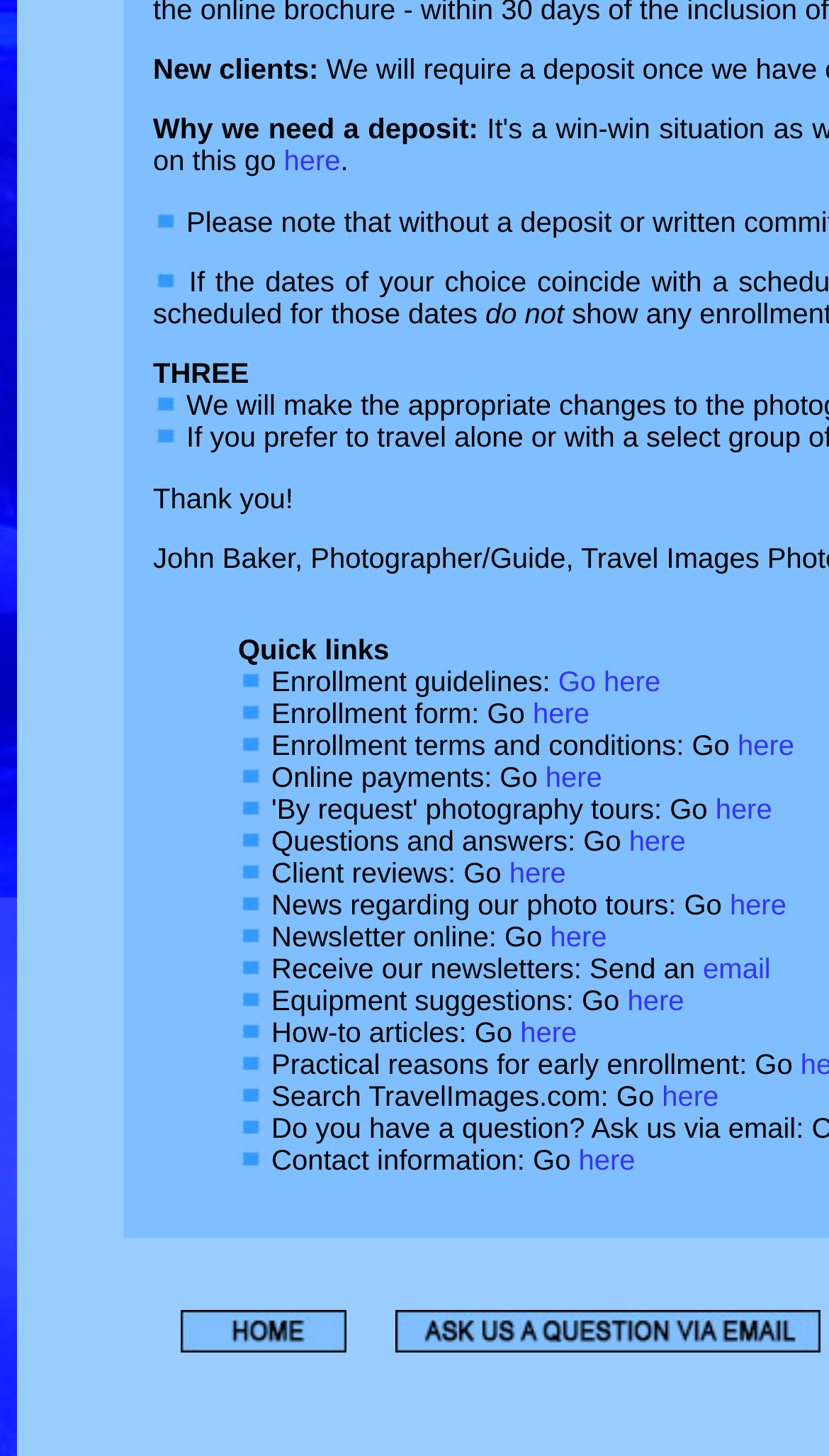Please determine the bounding box coordinates of the area that needs to be clicked to complete this task: 'Search TravelImages.com'. The coordinates must be four float numbers between 0 and 1, formatted as [left, top, right, bottom].

[0.799, 0.742, 0.867, 0.764]